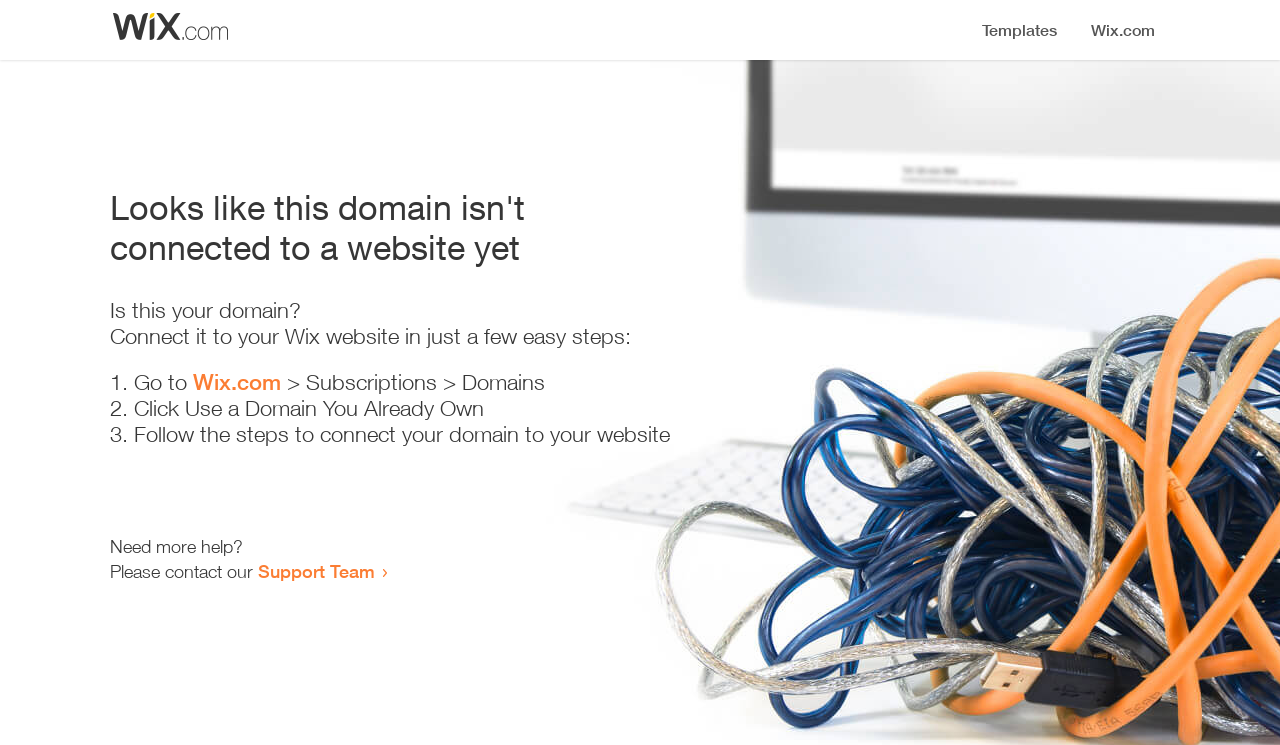What should the user do if they need more help?
Please provide a single word or phrase based on the screenshot.

Contact Support Team